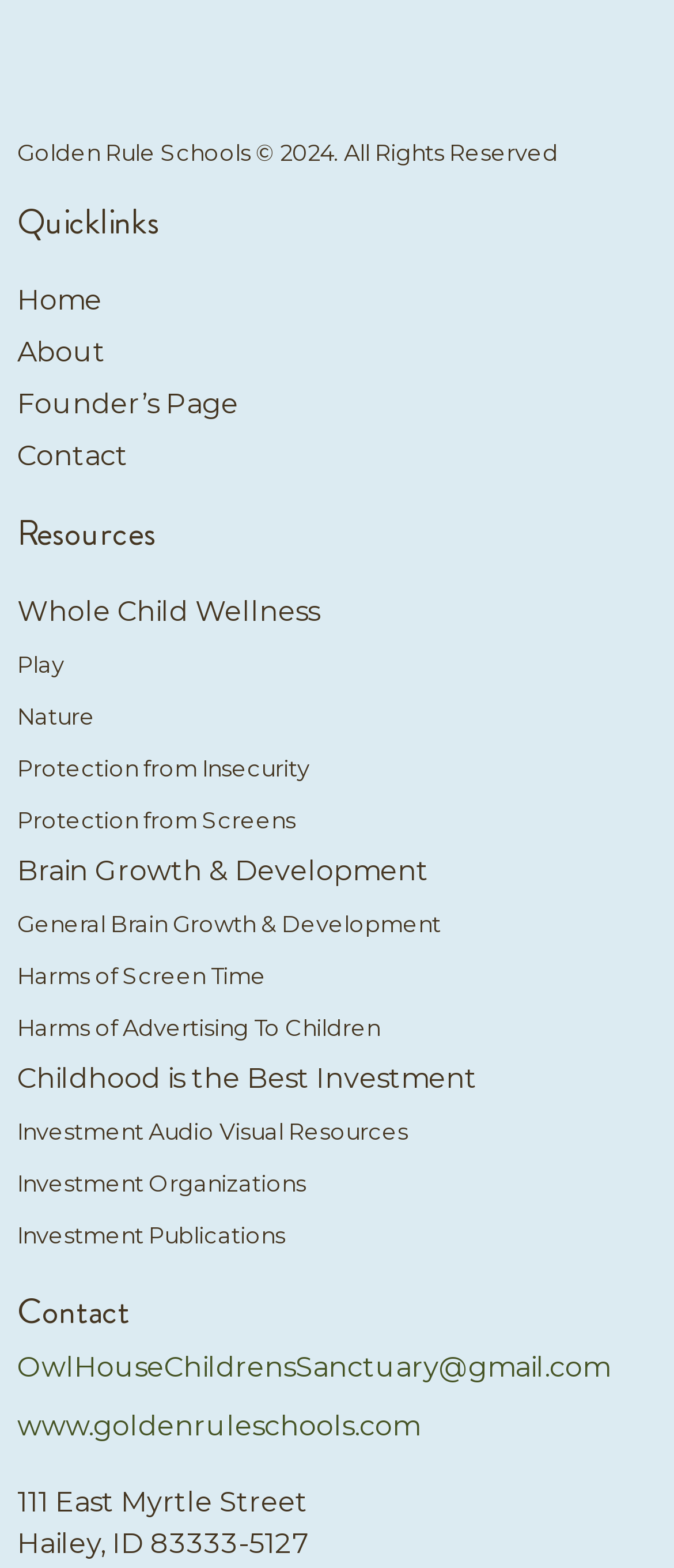Please identify the bounding box coordinates of the area I need to click to accomplish the following instruction: "Click on Couples Therapy".

None